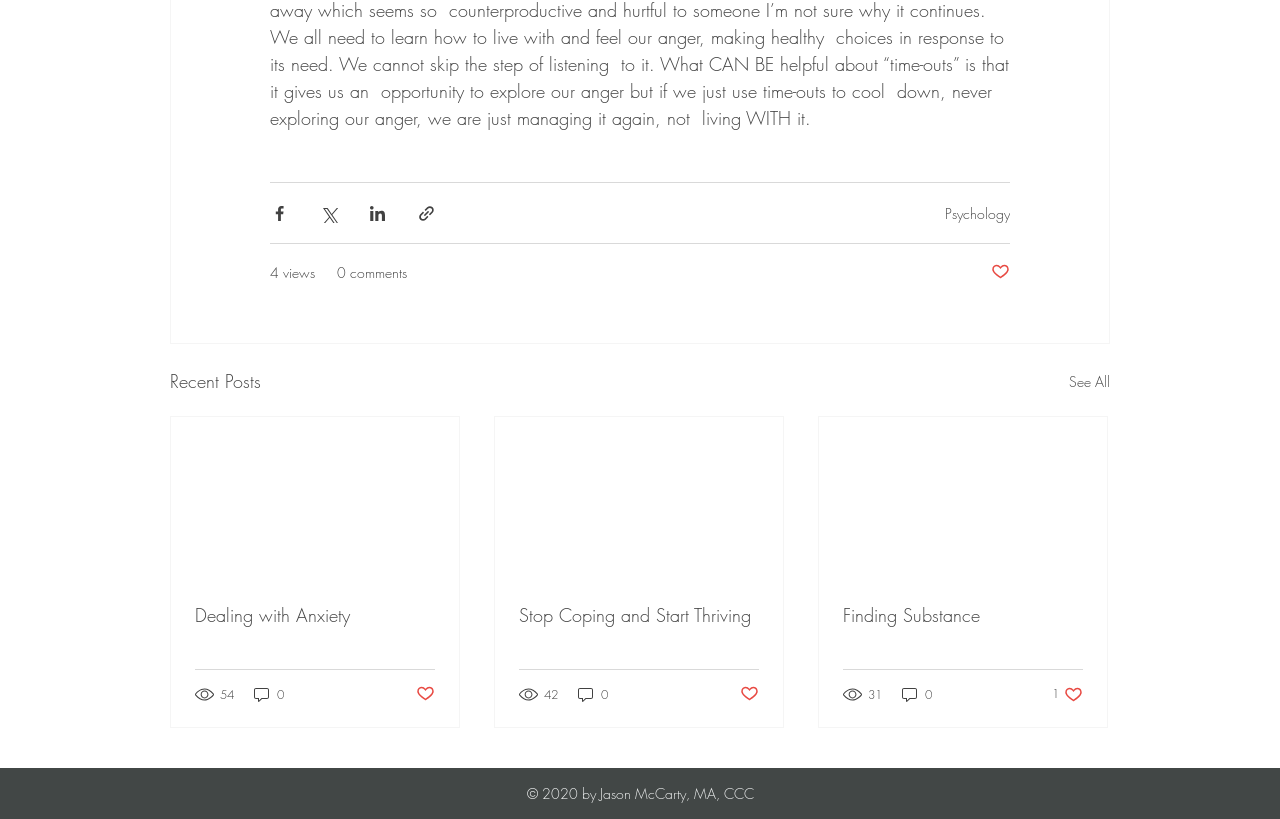Provide the bounding box coordinates for the area that should be clicked to complete the instruction: "Read 'Dealing with Anxiety' article".

[0.152, 0.736, 0.34, 0.766]